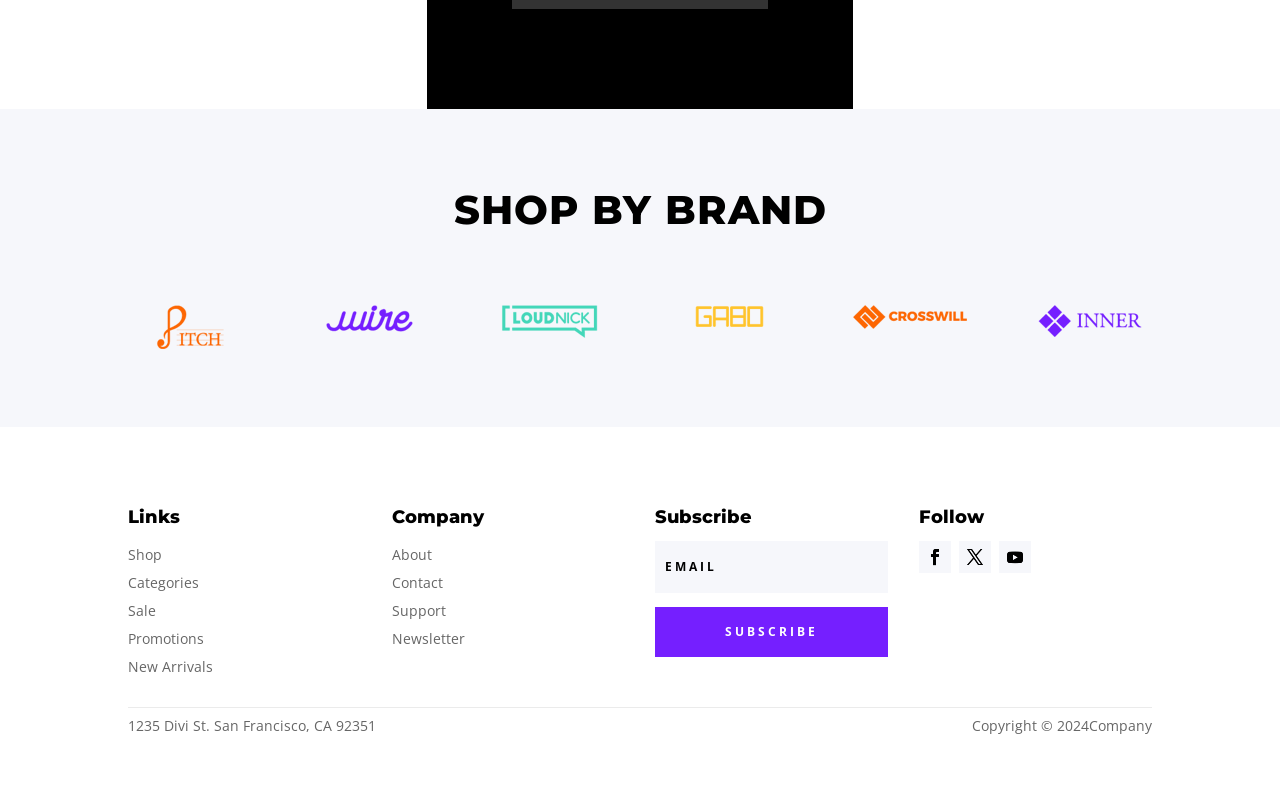Please identify the bounding box coordinates of the region to click in order to complete the task: "Click on the 'Shop' link". The coordinates must be four float numbers between 0 and 1, specified as [left, top, right, bottom].

[0.1, 0.682, 0.127, 0.706]